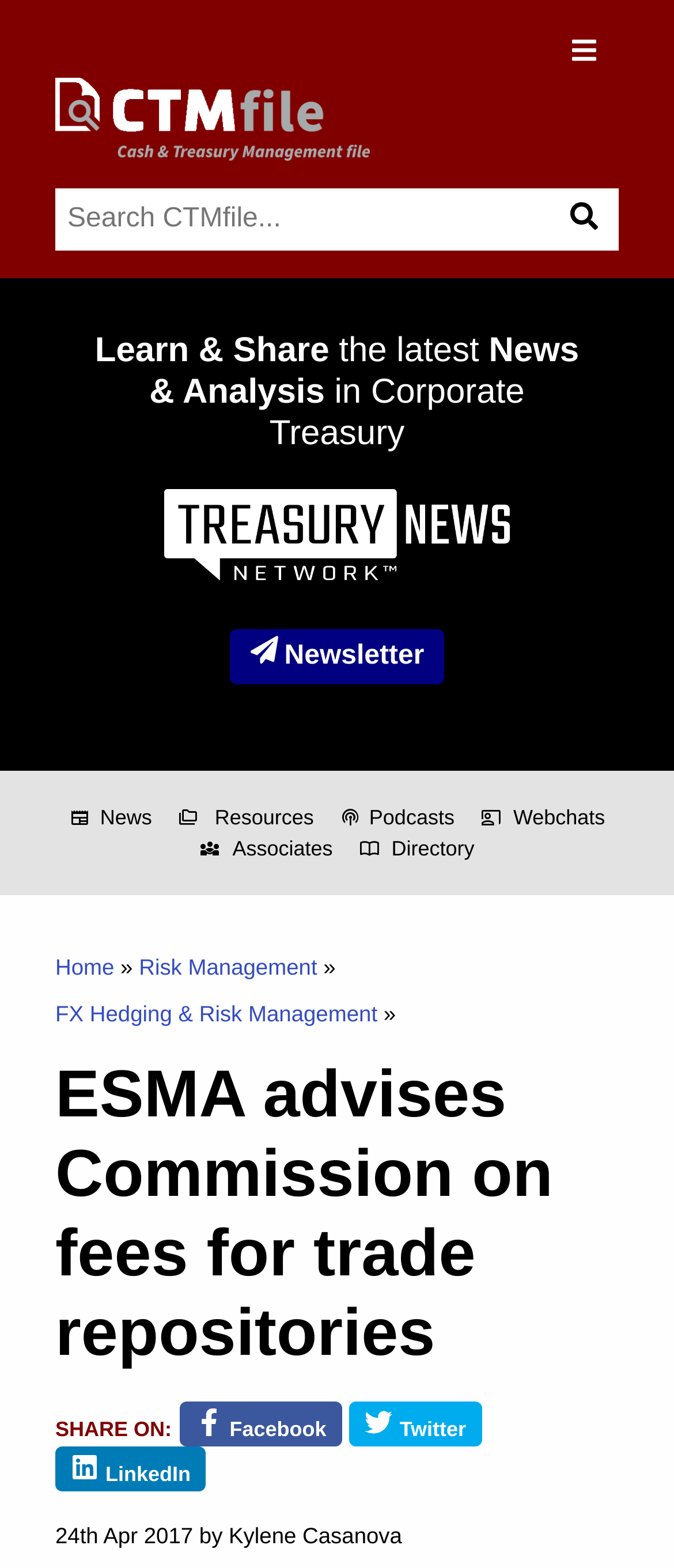Please find the bounding box coordinates of the element's region to be clicked to carry out this instruction: "Click the menu button".

[0.826, 0.018, 0.918, 0.048]